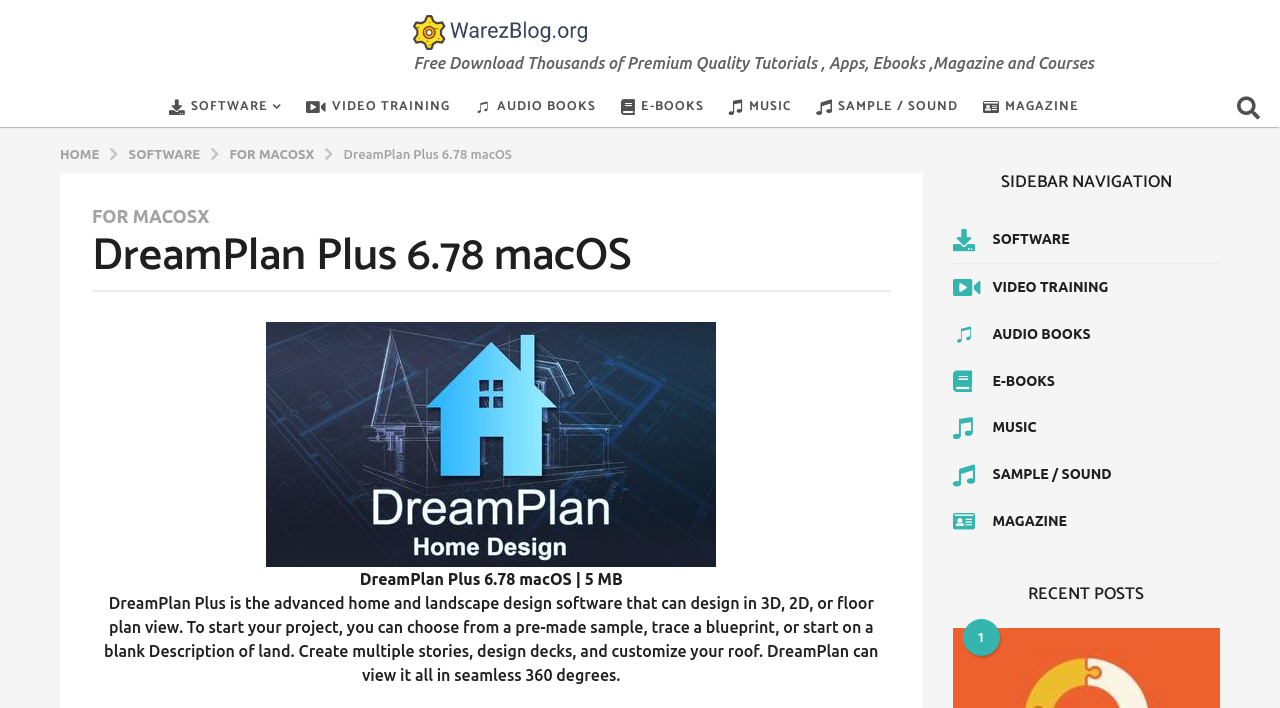Highlight the bounding box of the UI element that corresponds to this description: "Sample / Sound".

[0.744, 0.638, 0.953, 0.704]